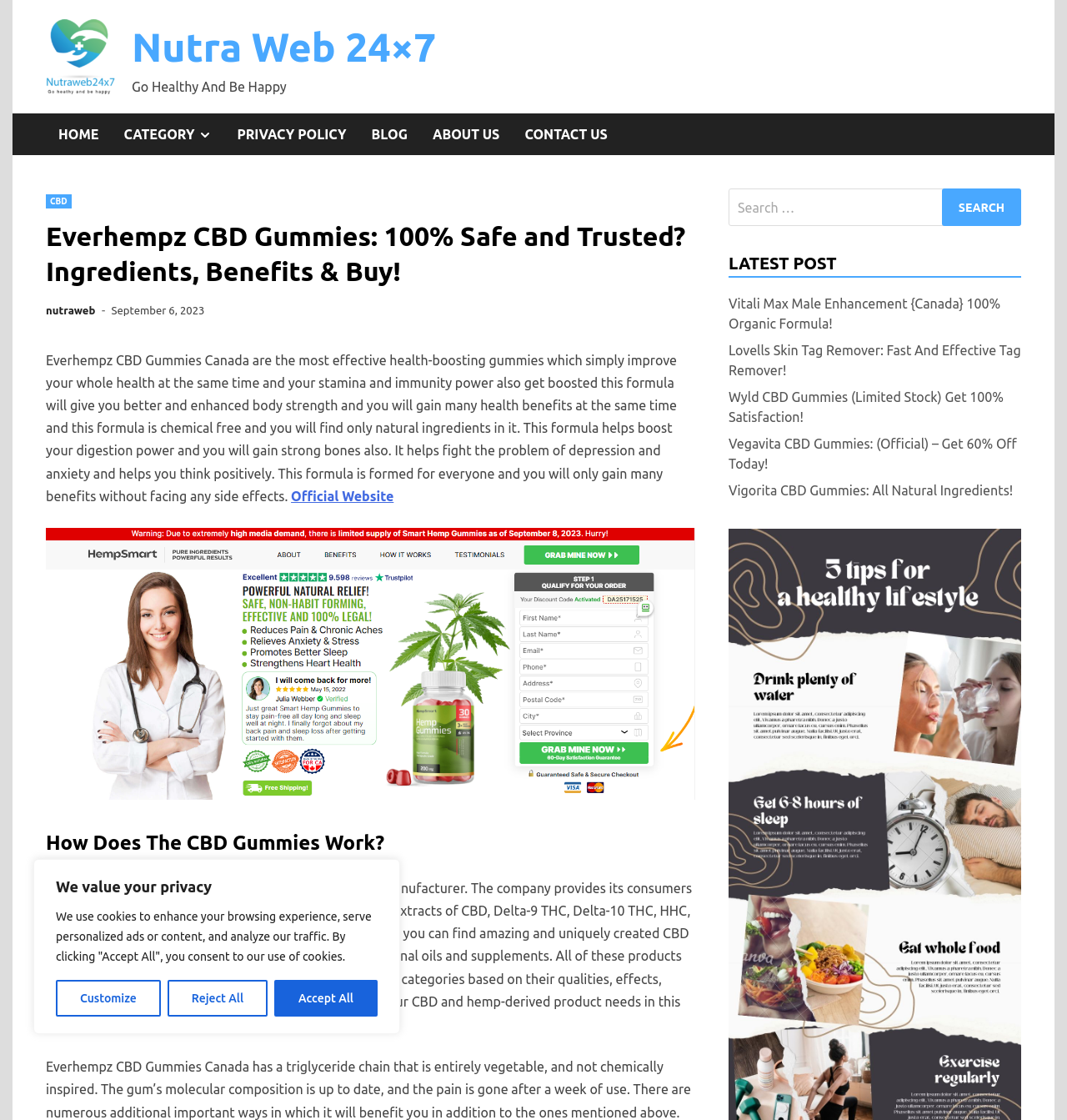Please find the bounding box coordinates for the clickable element needed to perform this instruction: "Go to the Official Website".

[0.273, 0.436, 0.369, 0.45]